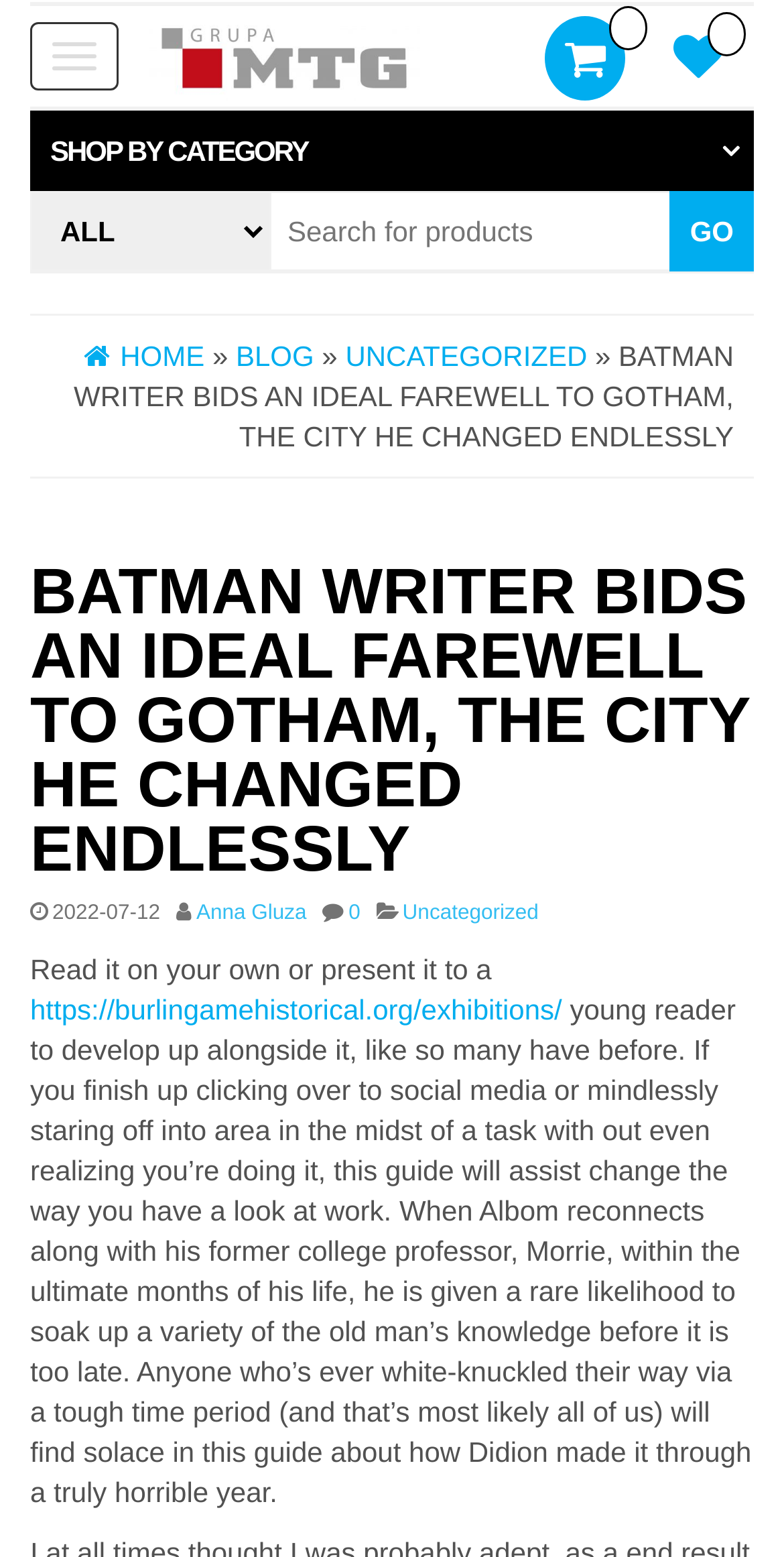Find the bounding box coordinates for the area that should be clicked to accomplish the instruction: "Toggle navigation".

[0.038, 0.014, 0.151, 0.058]